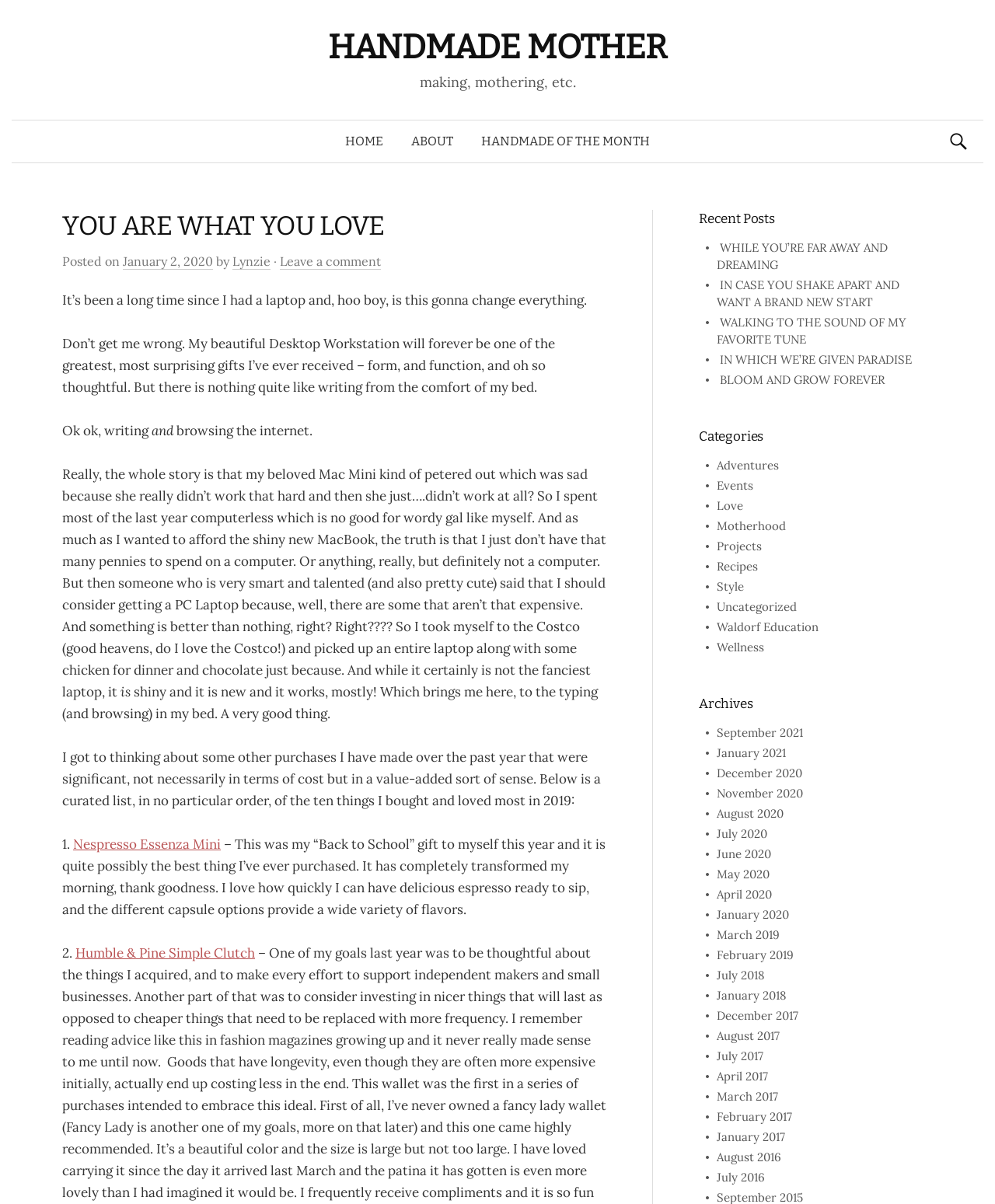Kindly determine the bounding box coordinates for the clickable area to achieve the given instruction: "Click on the 'Leave a comment' link".

[0.281, 0.21, 0.383, 0.224]